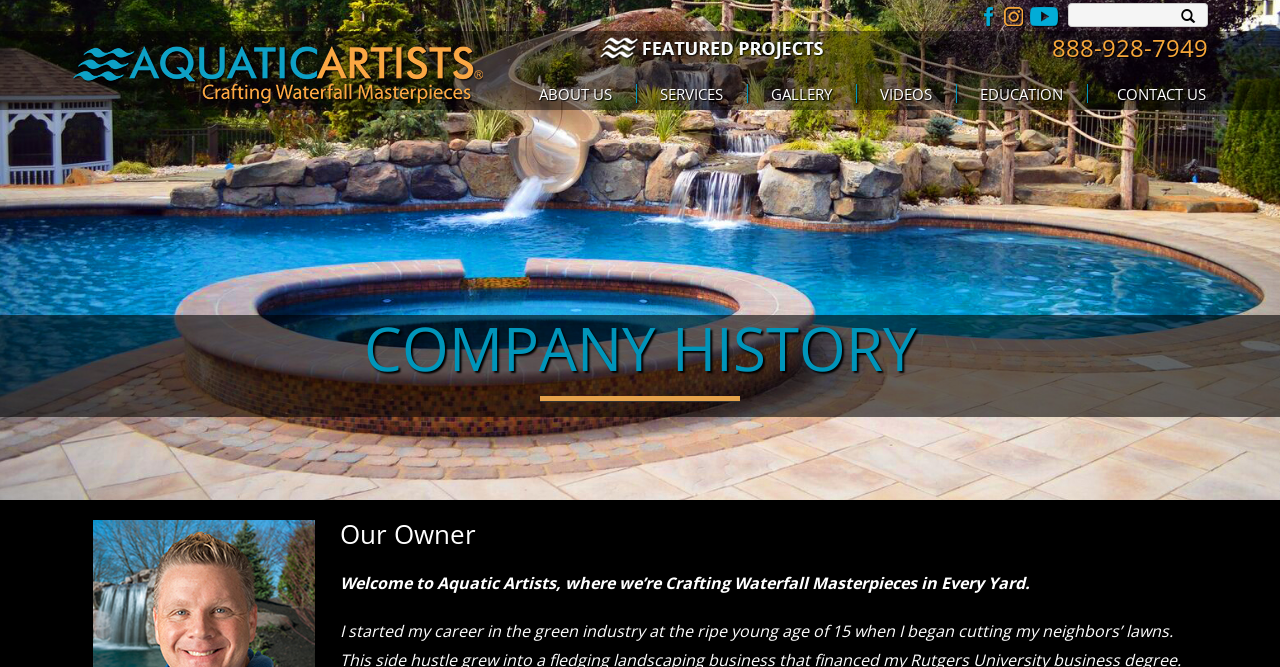What is the company's specialty? Examine the screenshot and reply using just one word or a brief phrase.

Waterfall Masterpieces